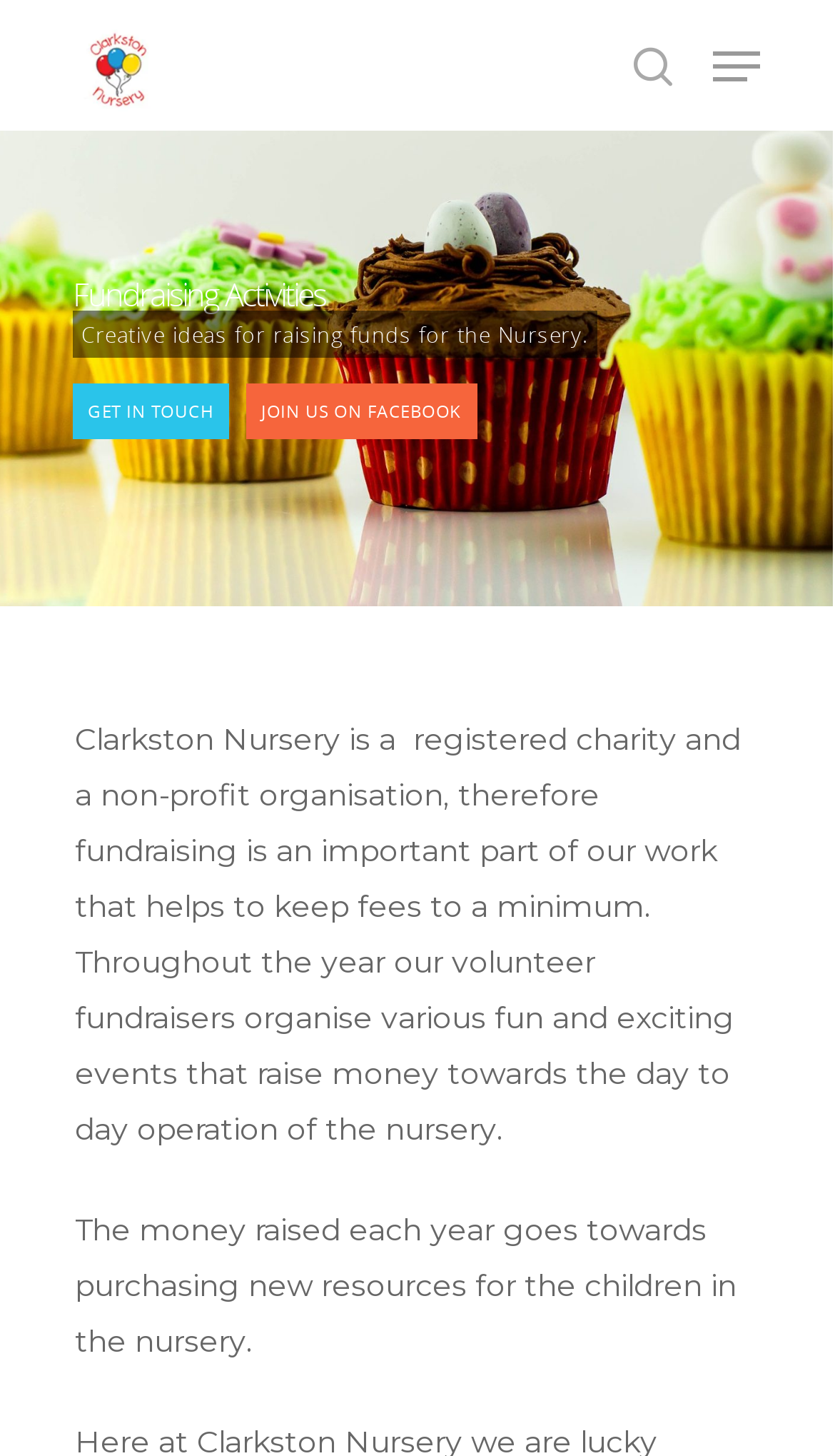Answer in one word or a short phrase: 
What is the type of organisation that Clarkston Nursery is?

Charity and non-profit